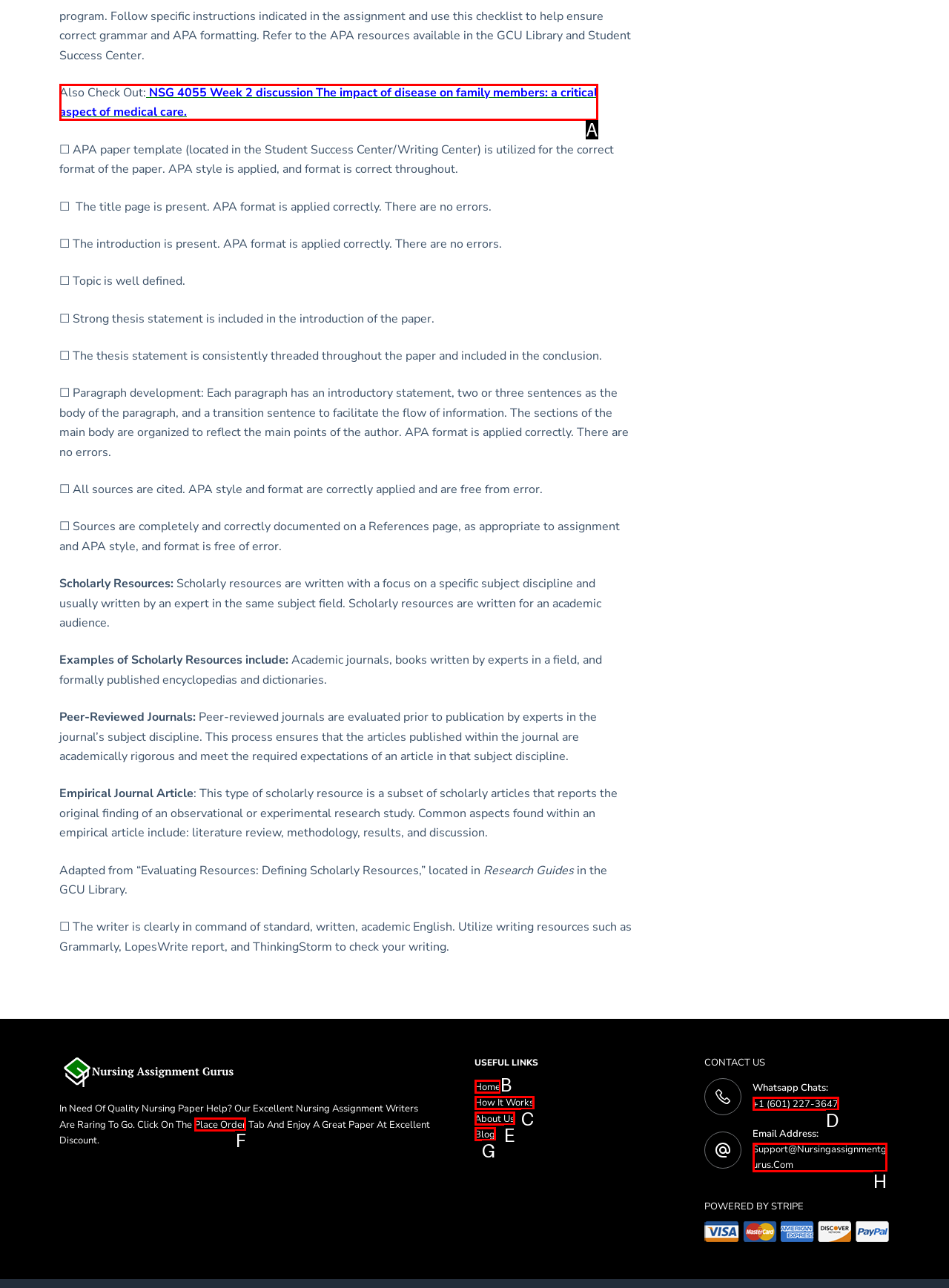Determine which HTML element to click on in order to complete the action: Click on the 'Place Order' button.
Reply with the letter of the selected option.

F